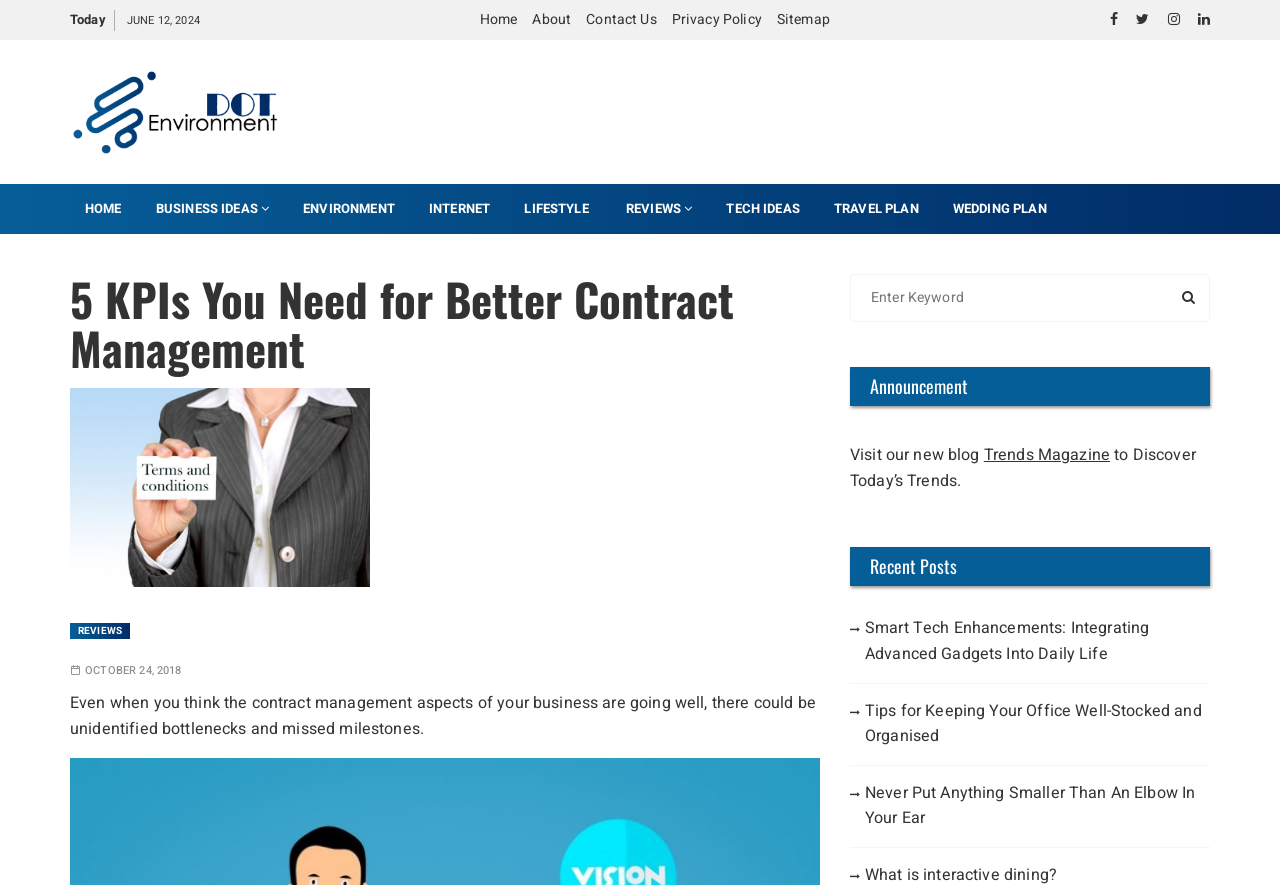Determine the bounding box coordinates of the element that should be clicked to execute the following command: "Go to the 'About' page".

[0.416, 0.01, 0.446, 0.034]